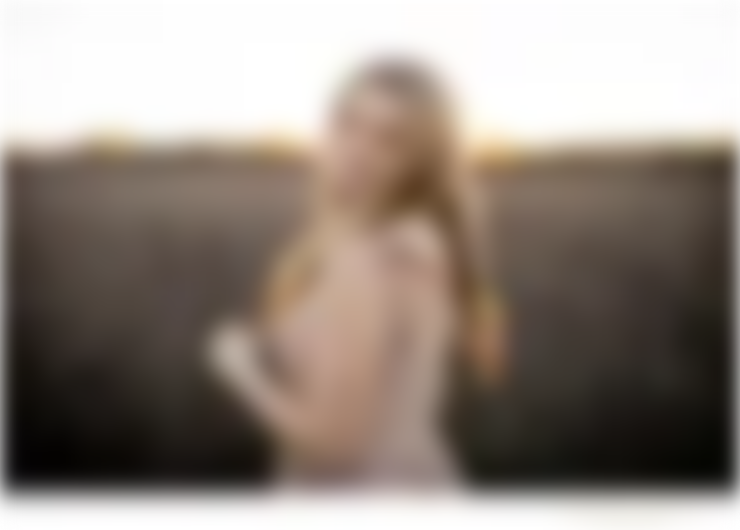Generate an in-depth description of the image you see.

This image features a senior portrait of a young woman in a natural setting, likely captured in Alachua, FL. She is looking over her shoulder with a serene expression, framed by warm, golden sunlight that softly illuminates her long hair, giving it a radiant glow. The background consists of a muted landscape, enhancing the focus on her. This photograph captures a moment of elegance and confidence, ideal for commemorating her milestone in high school or other significant achievements.